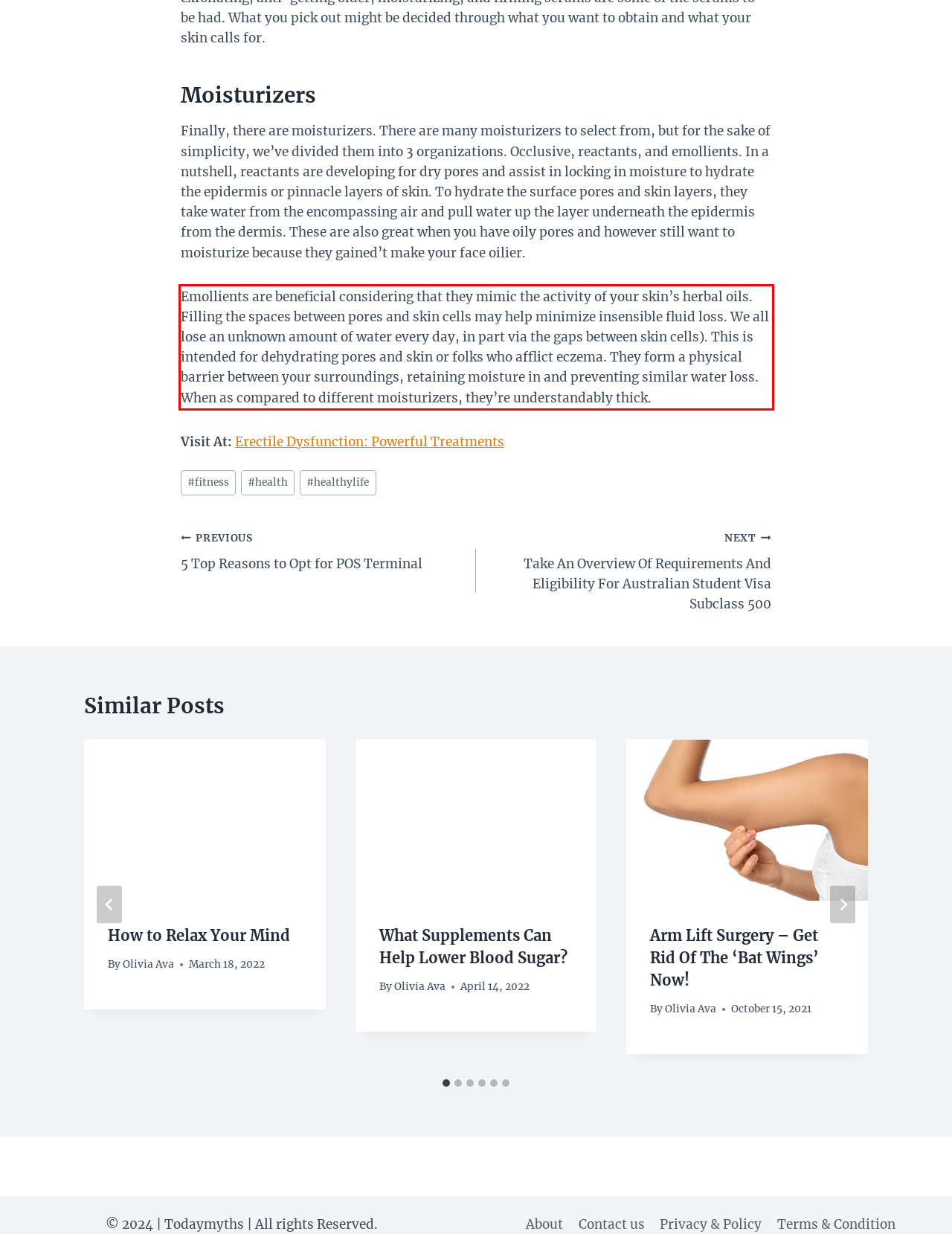Examine the webpage screenshot and use OCR to recognize and output the text within the red bounding box.

Emollients are beneficial considering that they mimic the activity of your skin’s herbal oils. Filling the spaces between pores and skin cells may help minimize insensible fluid loss. We all lose an unknown amount of water every day, in part via the gaps between skin cells). This is intended for dehydrating pores and skin or folks who afflict eczema. They form a physical barrier between your surroundings, retaining moisture in and preventing similar water loss. When as compared to different moisturizers, they’re understandably thick.